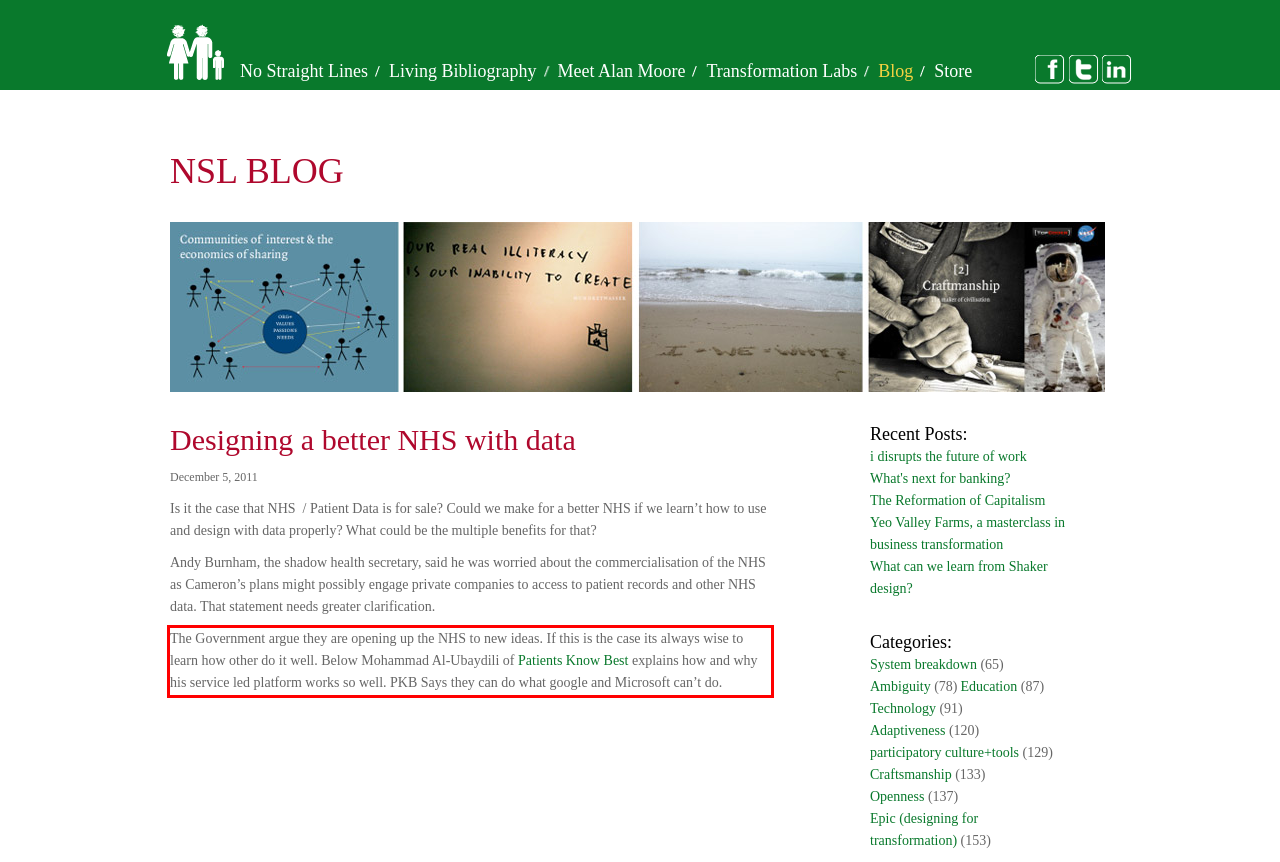Please identify and extract the text content from the UI element encased in a red bounding box on the provided webpage screenshot.

The Government argue they are opening up the NHS to new ideas. If this is the case its always wise to learn how other do it well. Below Mohammad Al-Ubaydili of Patients Know Best explains how and why his service led platform works so well. PKB Says they can do what google and Microsoft can’t do.